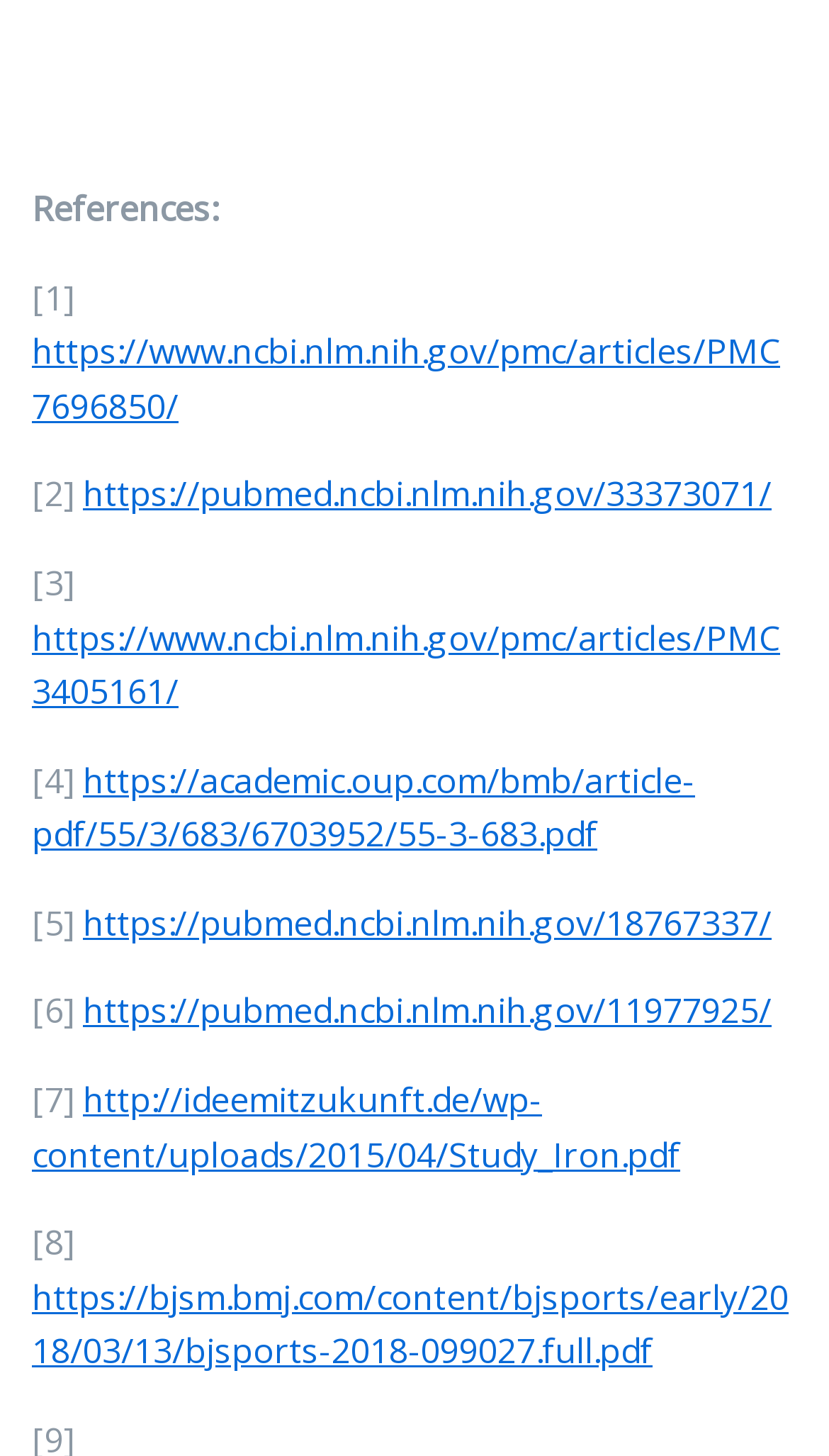Identify the bounding box coordinates of the specific part of the webpage to click to complete this instruction: "read reference 1".

[0.038, 0.188, 0.09, 0.22]